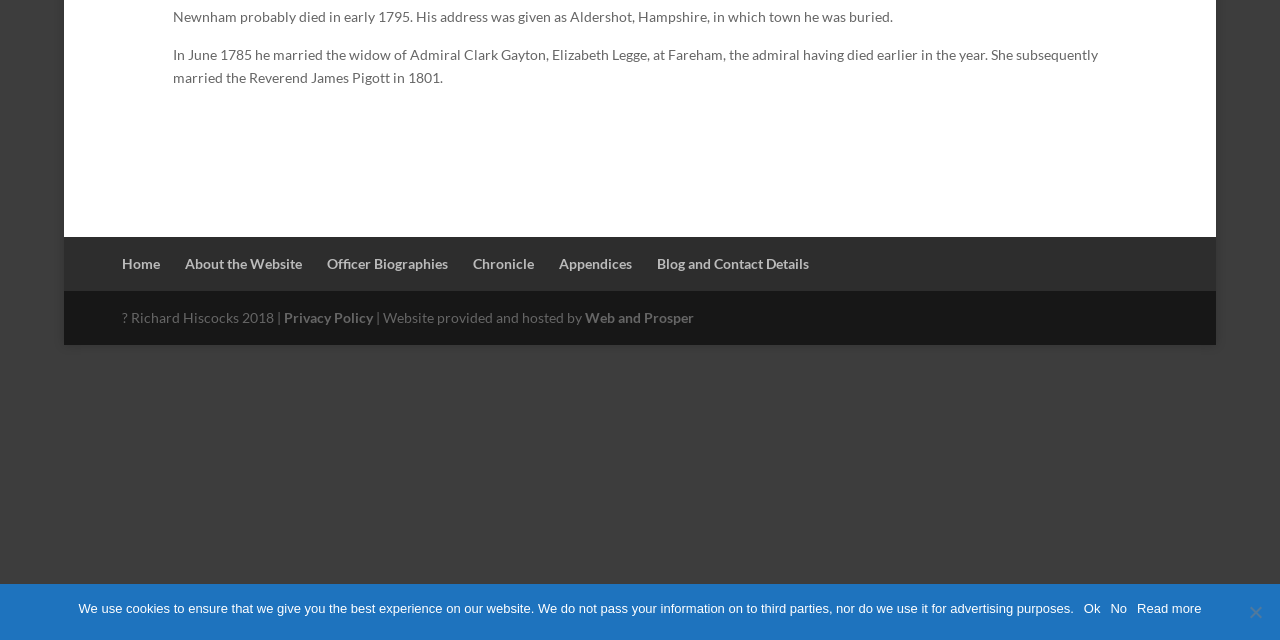Given the description Privacy Policy, predict the bounding box coordinates of the UI element. Ensure the coordinates are in the format (top-left x, top-left y, bottom-right x, bottom-right y) and all values are between 0 and 1.

[0.222, 0.483, 0.291, 0.51]